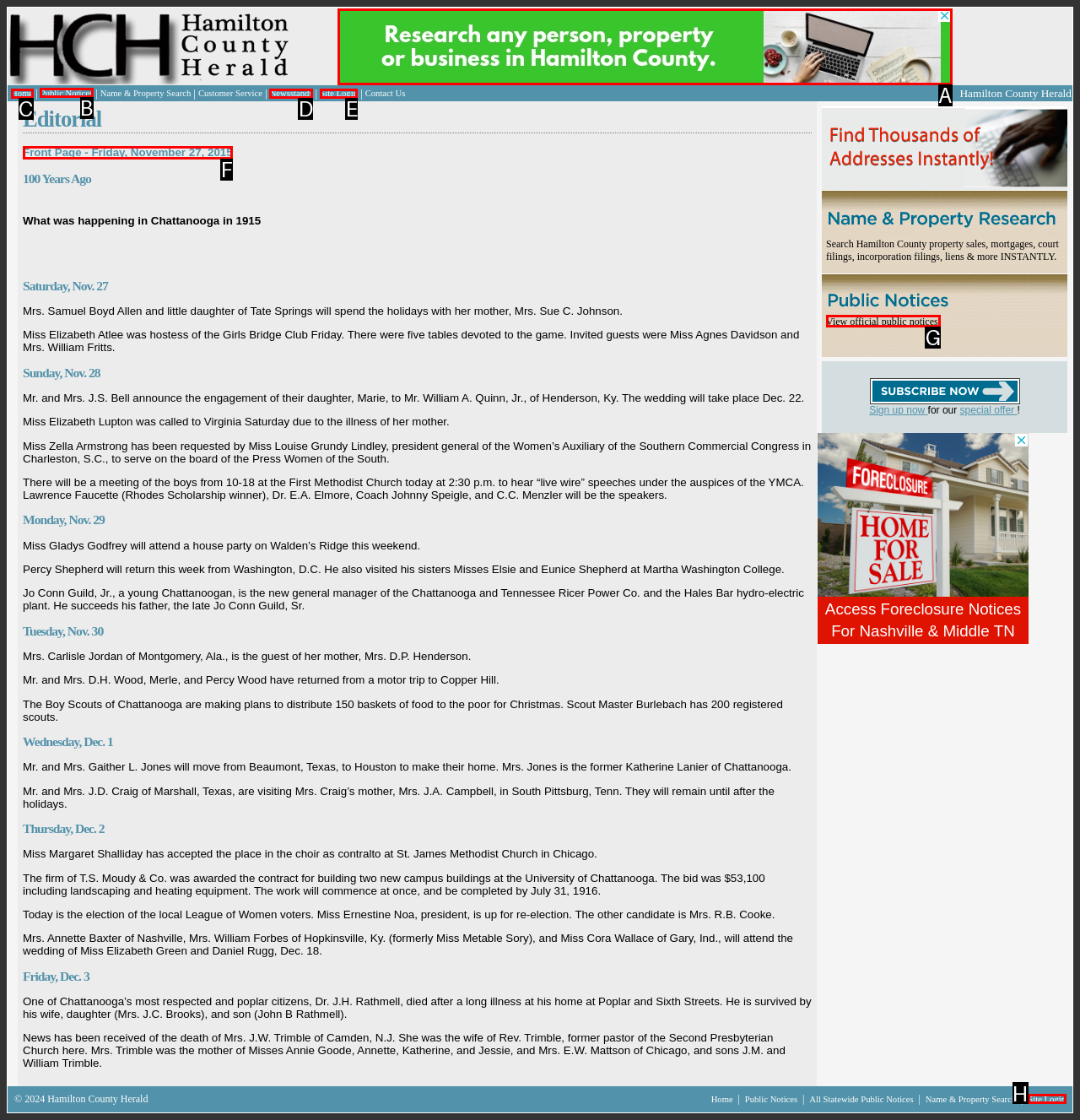Point out which UI element to click to complete this task: View Public Notices
Answer with the letter corresponding to the right option from the available choices.

B